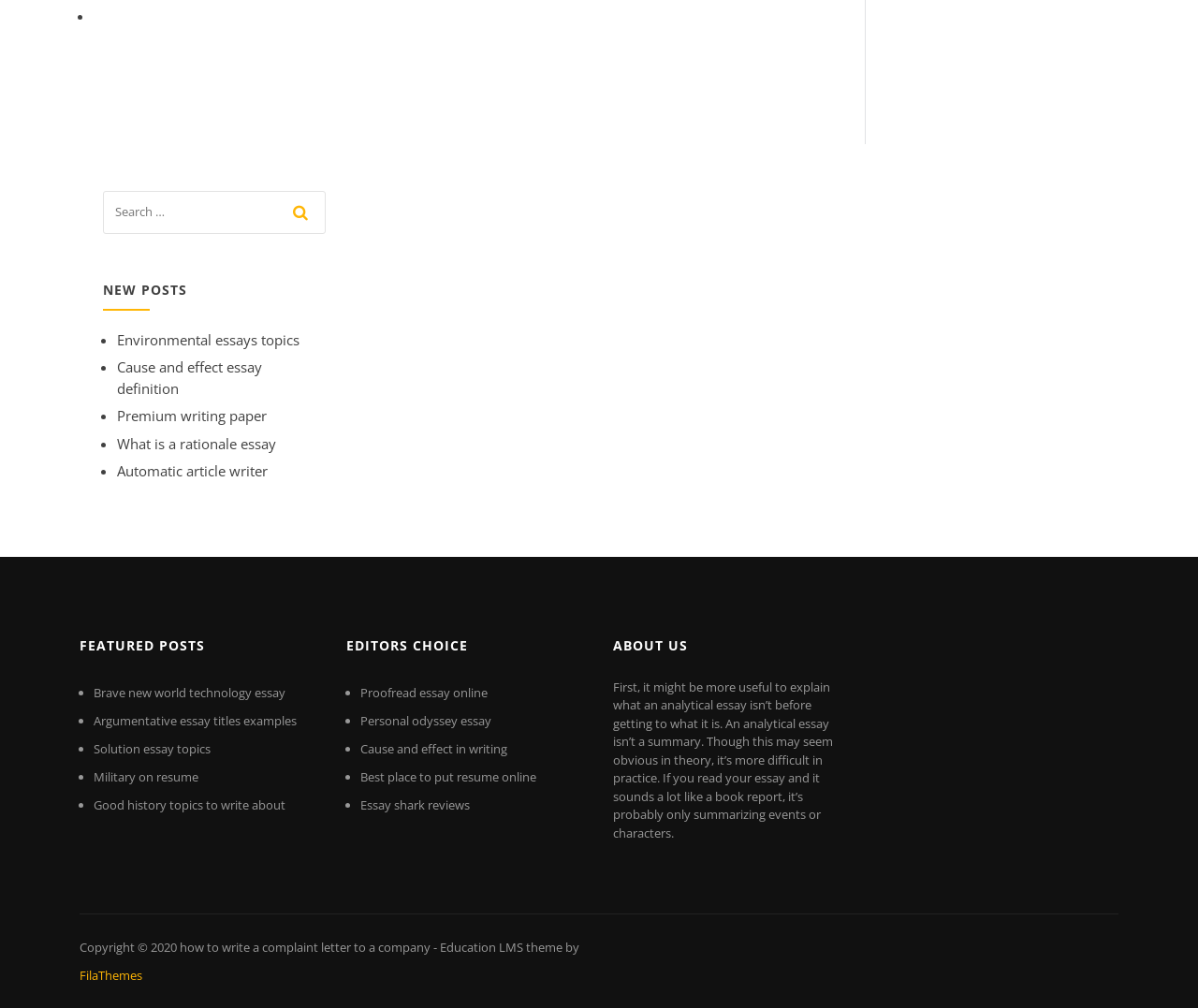What is the topic of the text under 'ABOUT US'?
Please answer the question with as much detail as possible using the screenshot.

The static text under 'ABOUT US' explains what an analytical essay is and what it is not, indicating that the topic of the text is analytical essays.